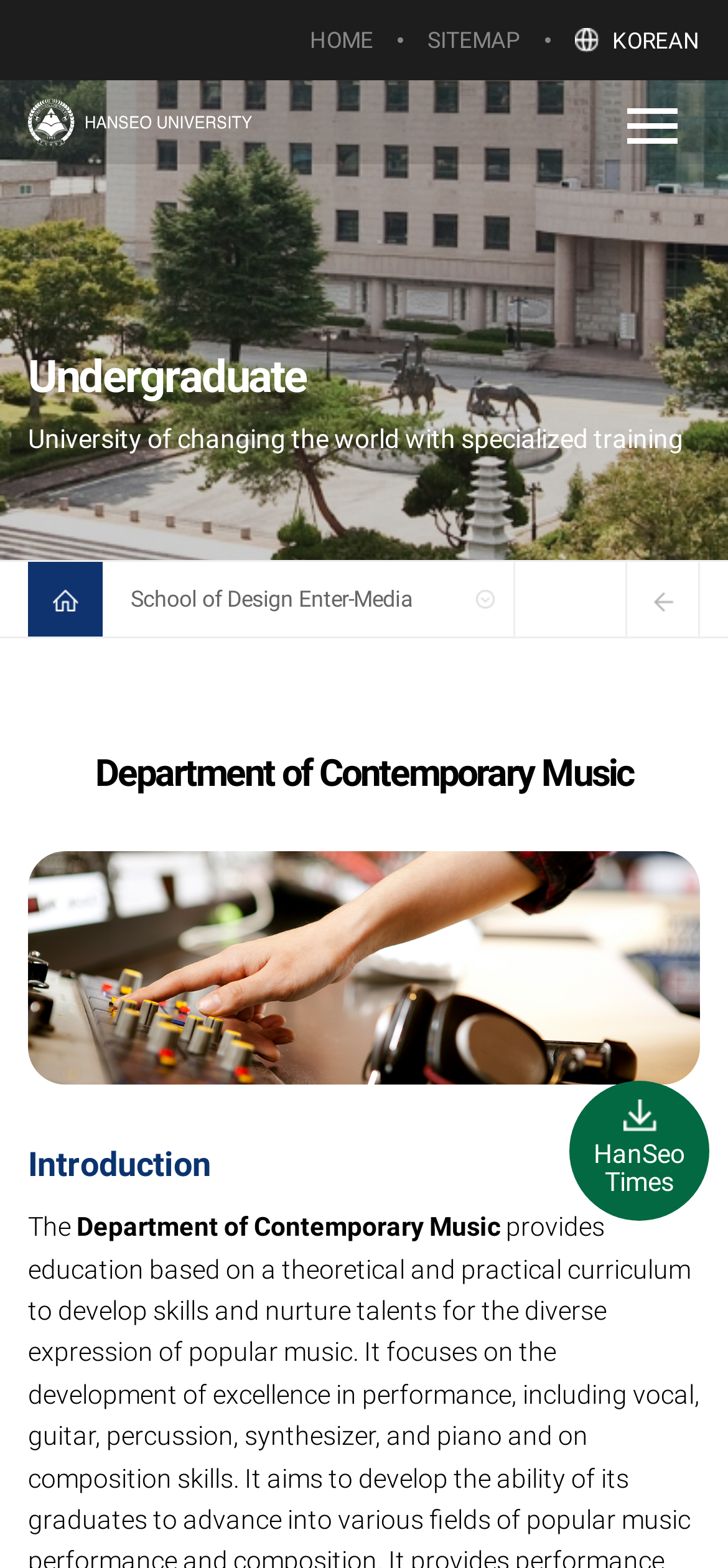What is the name of the school's newspaper?
Answer with a single word or short phrase according to what you see in the image.

HanSeo Times